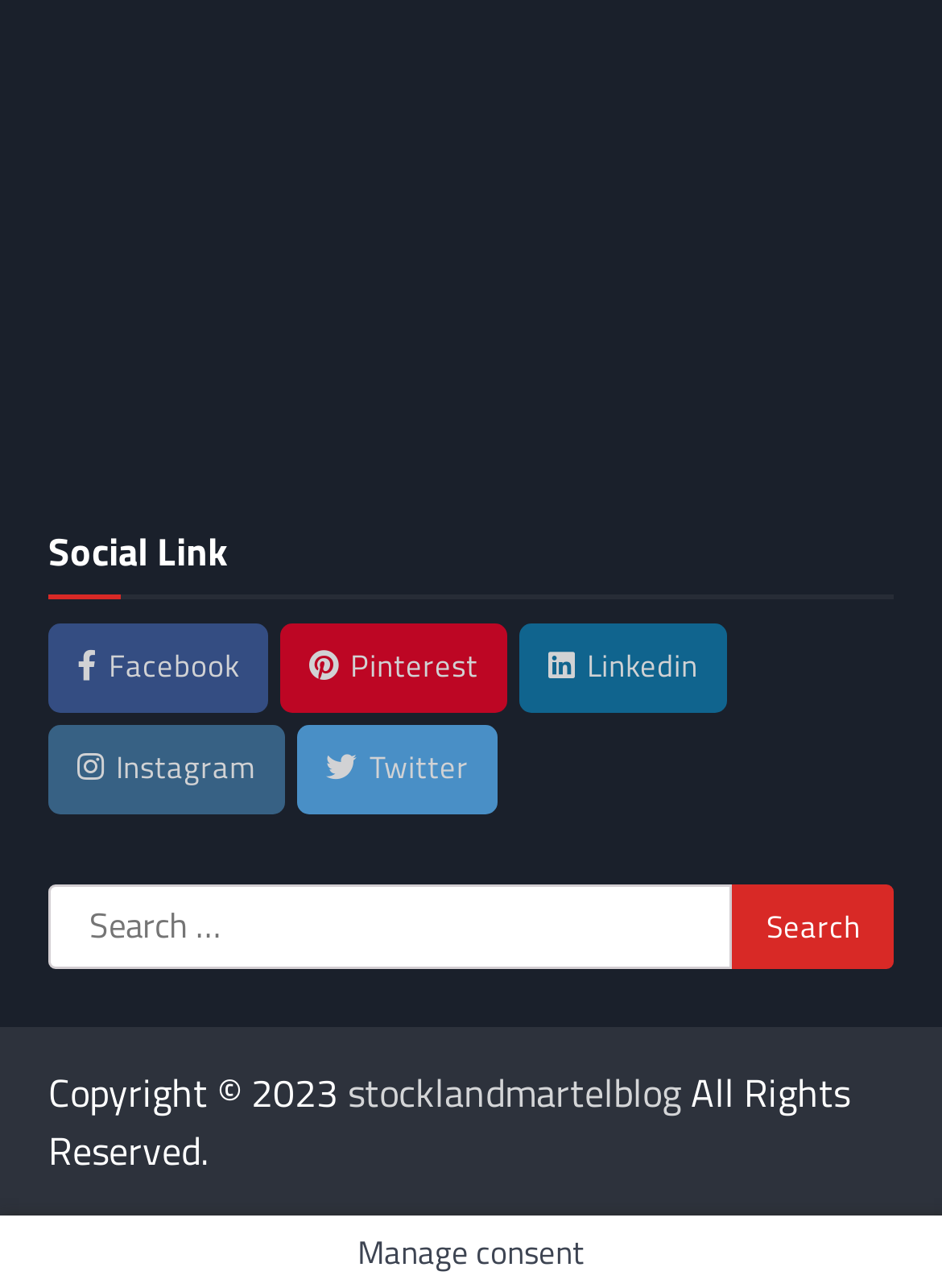What is the social media platform with the Facebook logo?
Can you provide an in-depth and detailed response to the question?

I found a link with the Facebook logo, which is represented by the Unicode character ''. This link is located among other social media links, so I infer that it is a link to the Facebook platform.